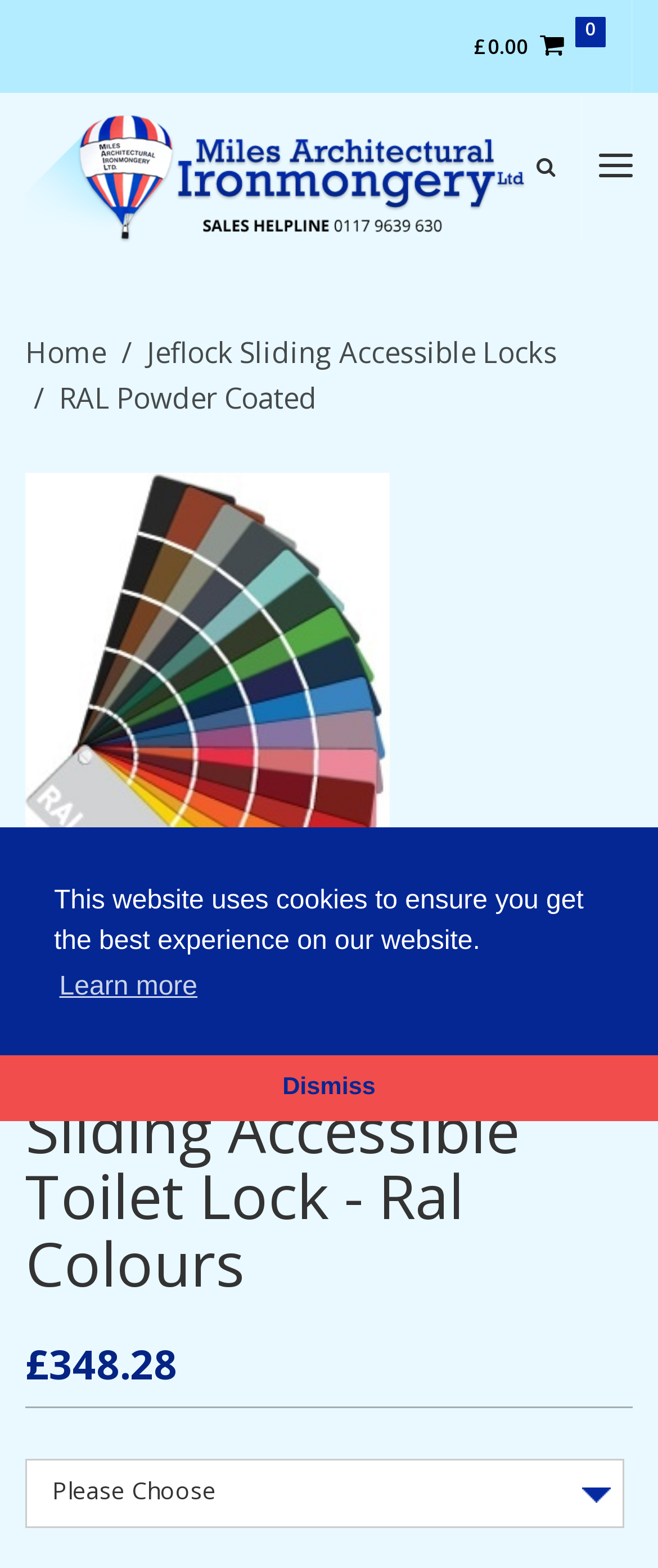Identify the bounding box coordinates of the specific part of the webpage to click to complete this instruction: "Go to Architectural Ironmongery Supplies, Bristol".

[0.038, 0.07, 0.808, 0.157]